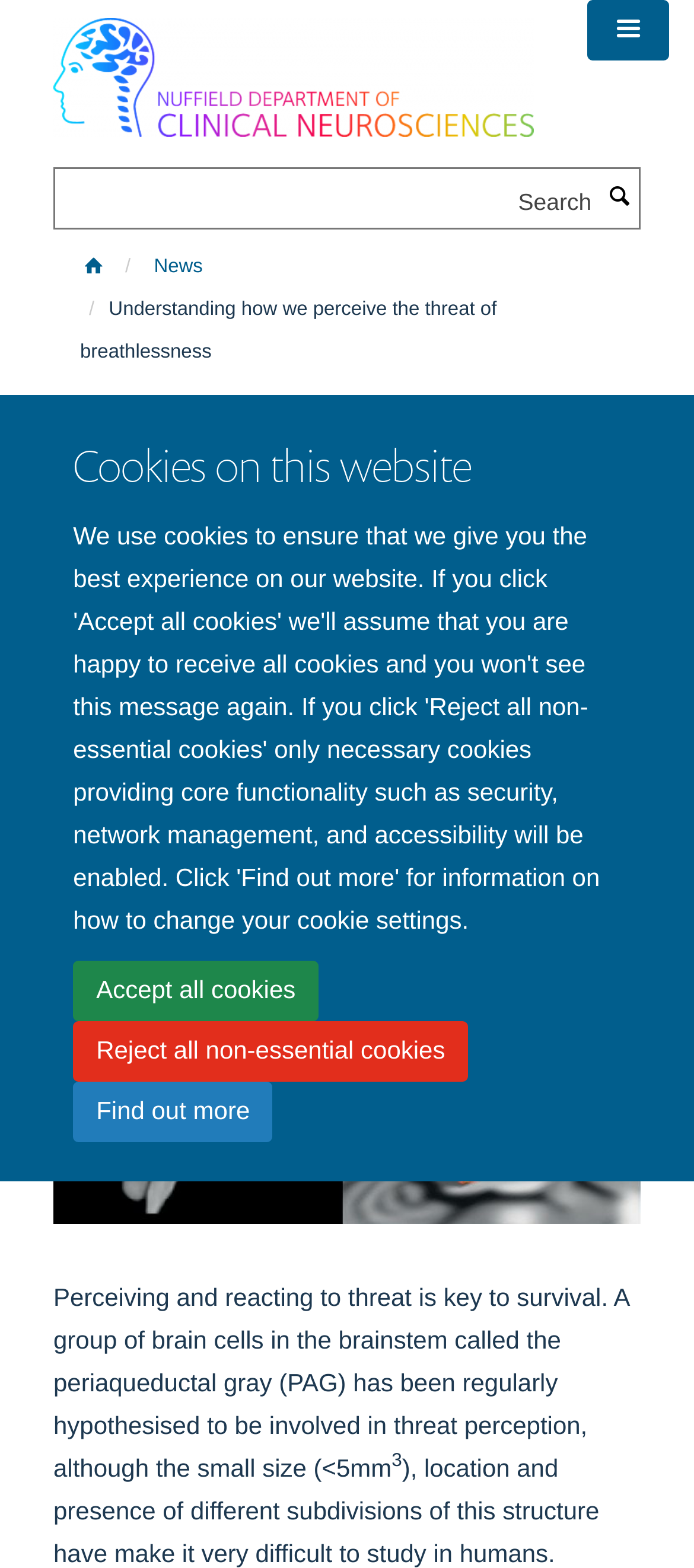Identify the bounding box coordinates of the specific part of the webpage to click to complete this instruction: "Toggle menu".

[0.846, 0.0, 0.963, 0.039]